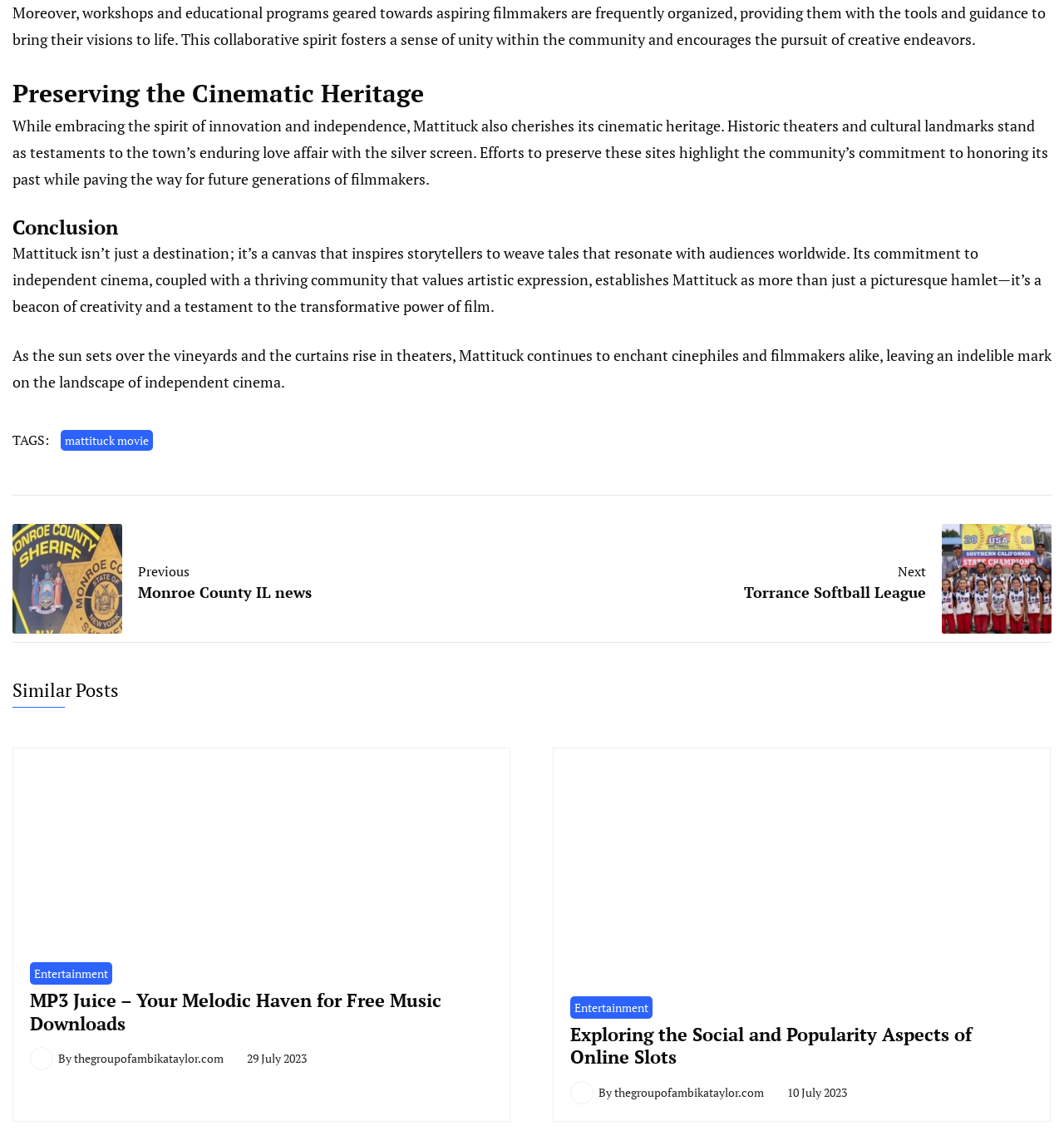Determine the bounding box coordinates for the HTML element described here: "mattituck movie".

[0.057, 0.38, 0.144, 0.398]